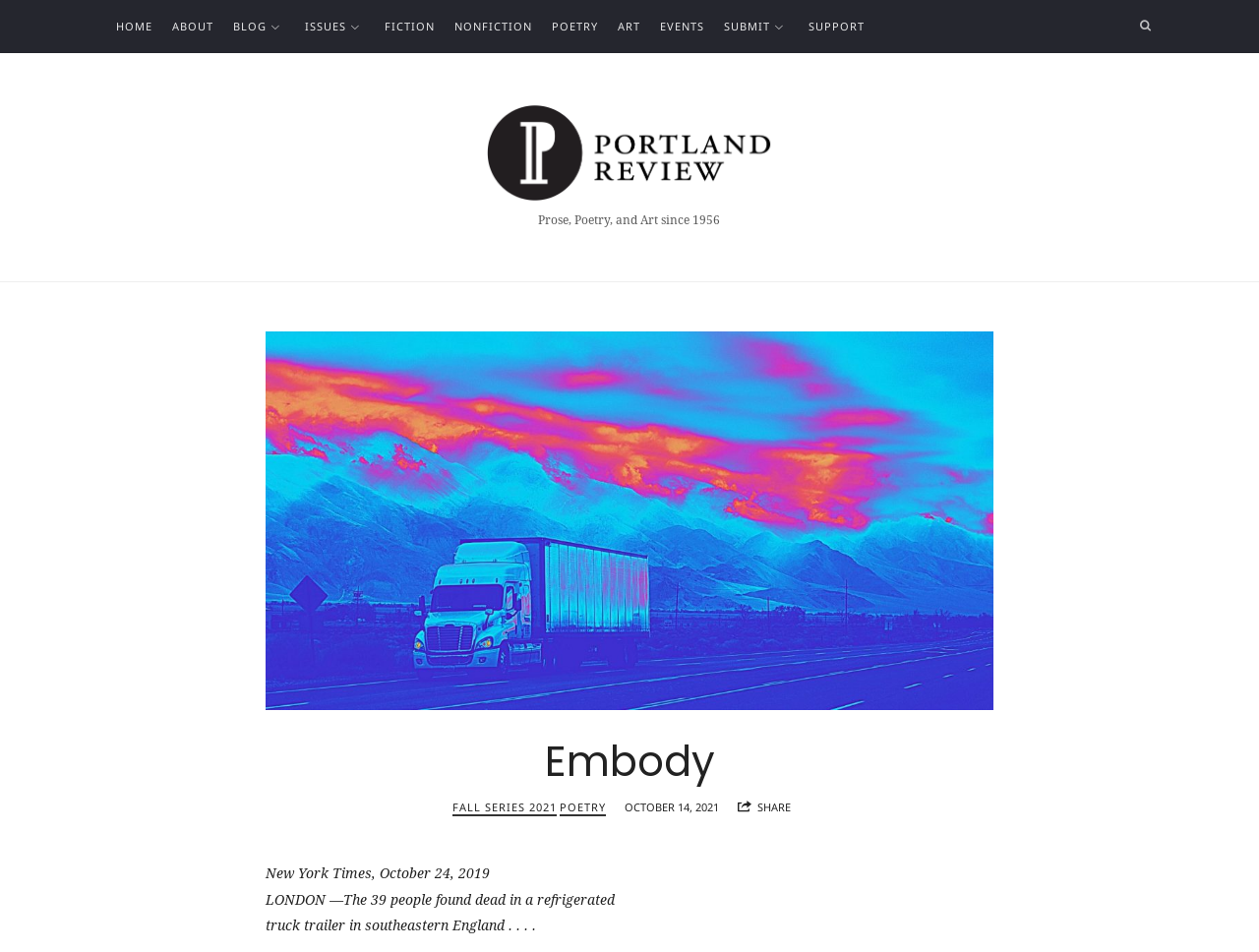Reply to the question with a single word or phrase:
What is the name of the publication?

Portland Review